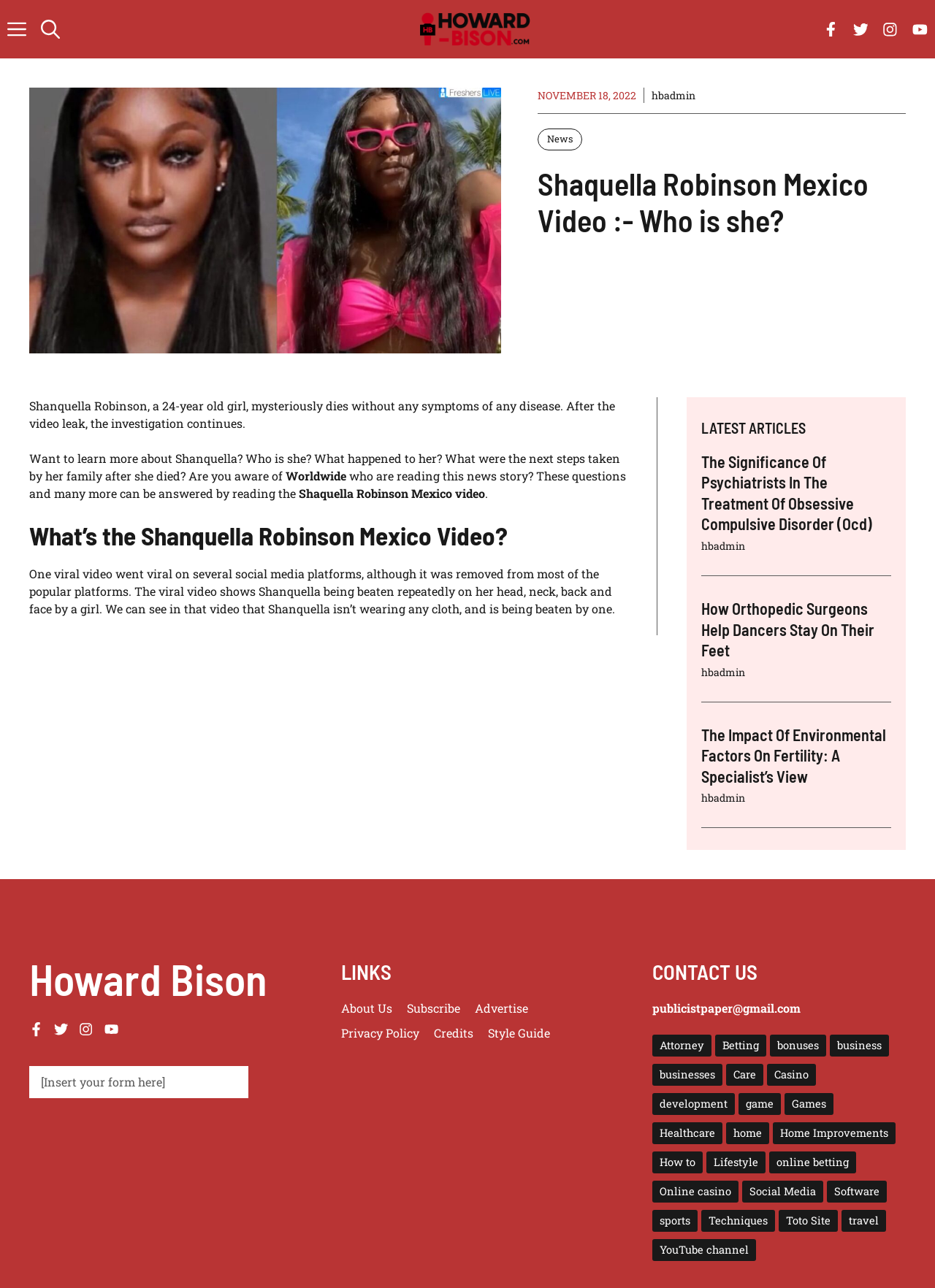What is the email address provided in the 'CONTACT US' section?
Answer briefly with a single word or phrase based on the image.

publicistpaper@gmail.com